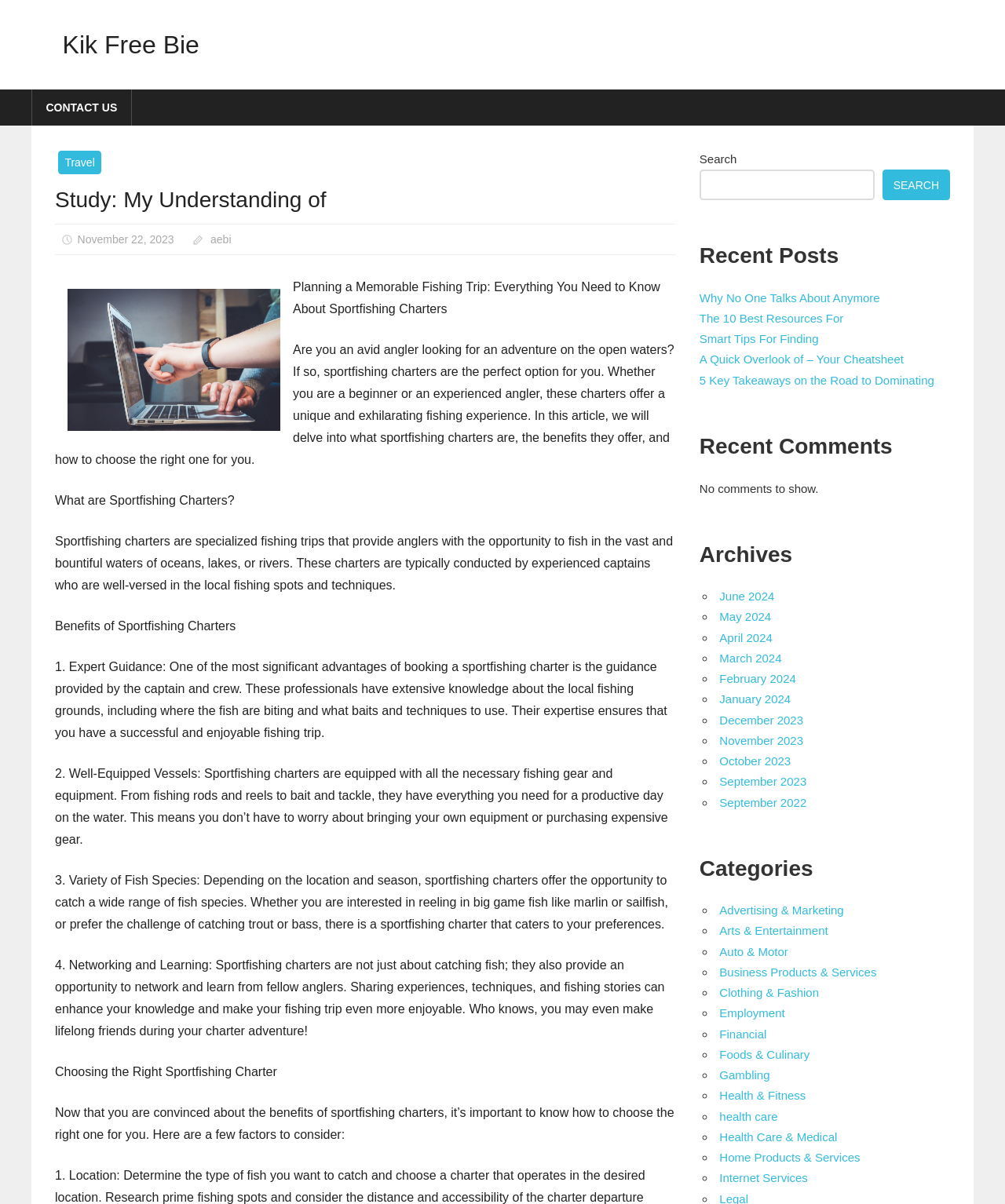Please find the bounding box coordinates of the element that needs to be clicked to perform the following instruction: "Read recent post about fishing". The bounding box coordinates should be four float numbers between 0 and 1, represented as [left, top, right, bottom].

[0.291, 0.233, 0.657, 0.262]